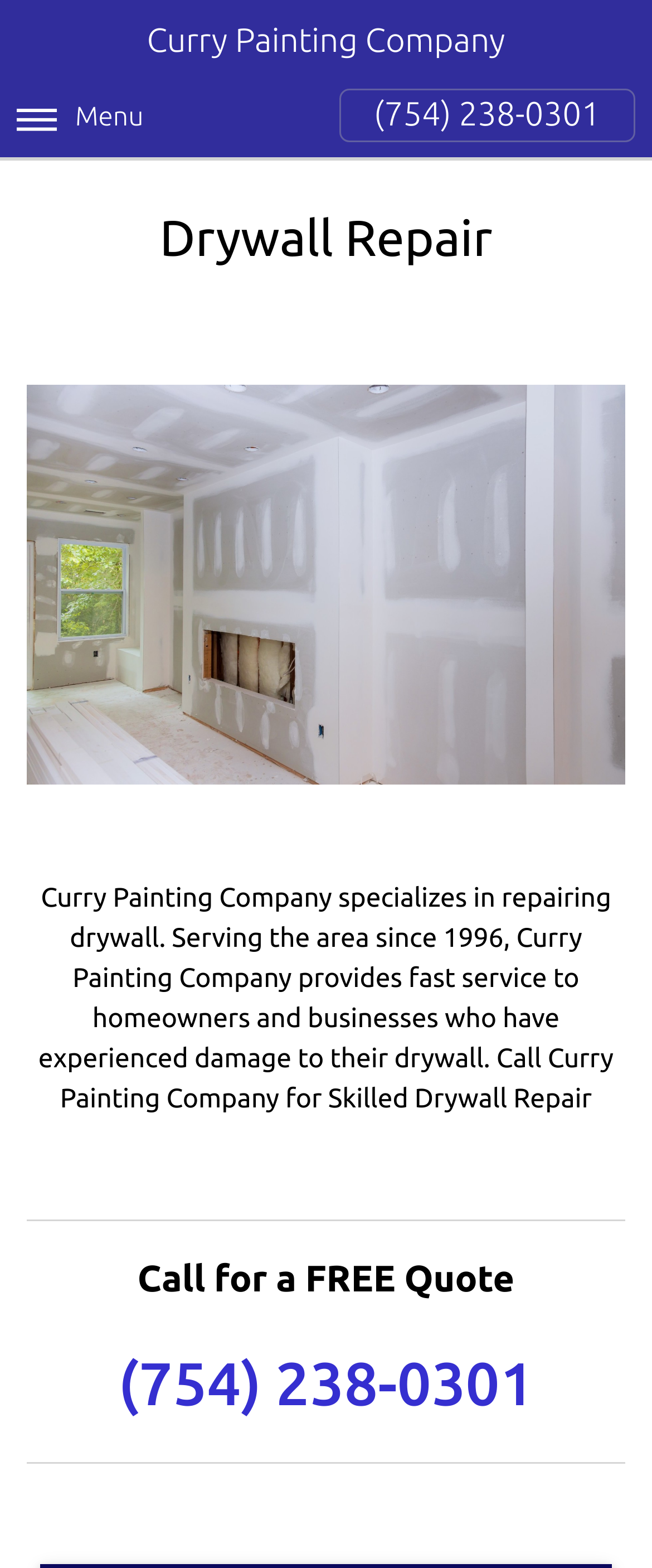Please provide the bounding box coordinates for the UI element as described: "(754) 238-0301". The coordinates must be four floats between 0 and 1, represented as [left, top, right, bottom].

[0.181, 0.86, 0.819, 0.904]